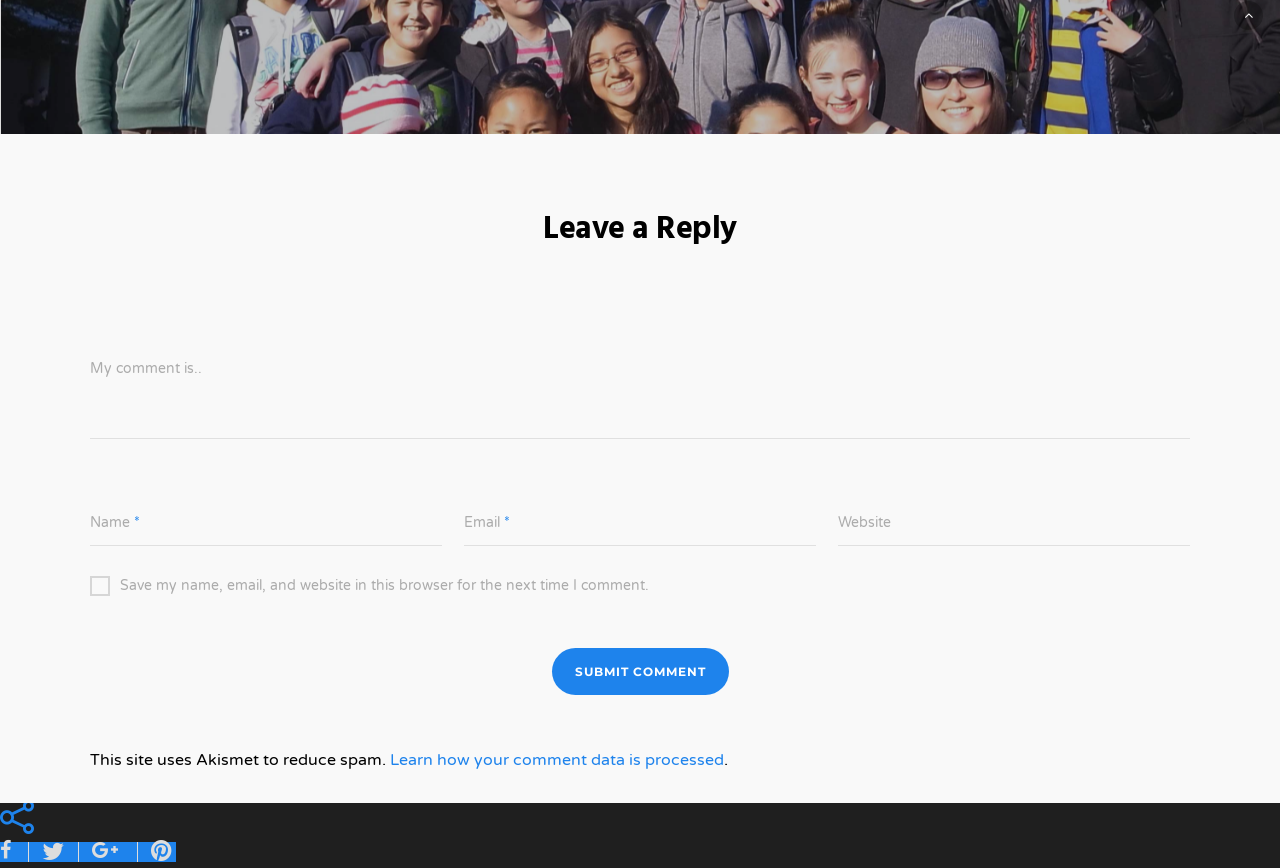Identify the bounding box coordinates for the UI element that matches this description: "parent_node: Name * name="author"".

[0.07, 0.574, 0.345, 0.629]